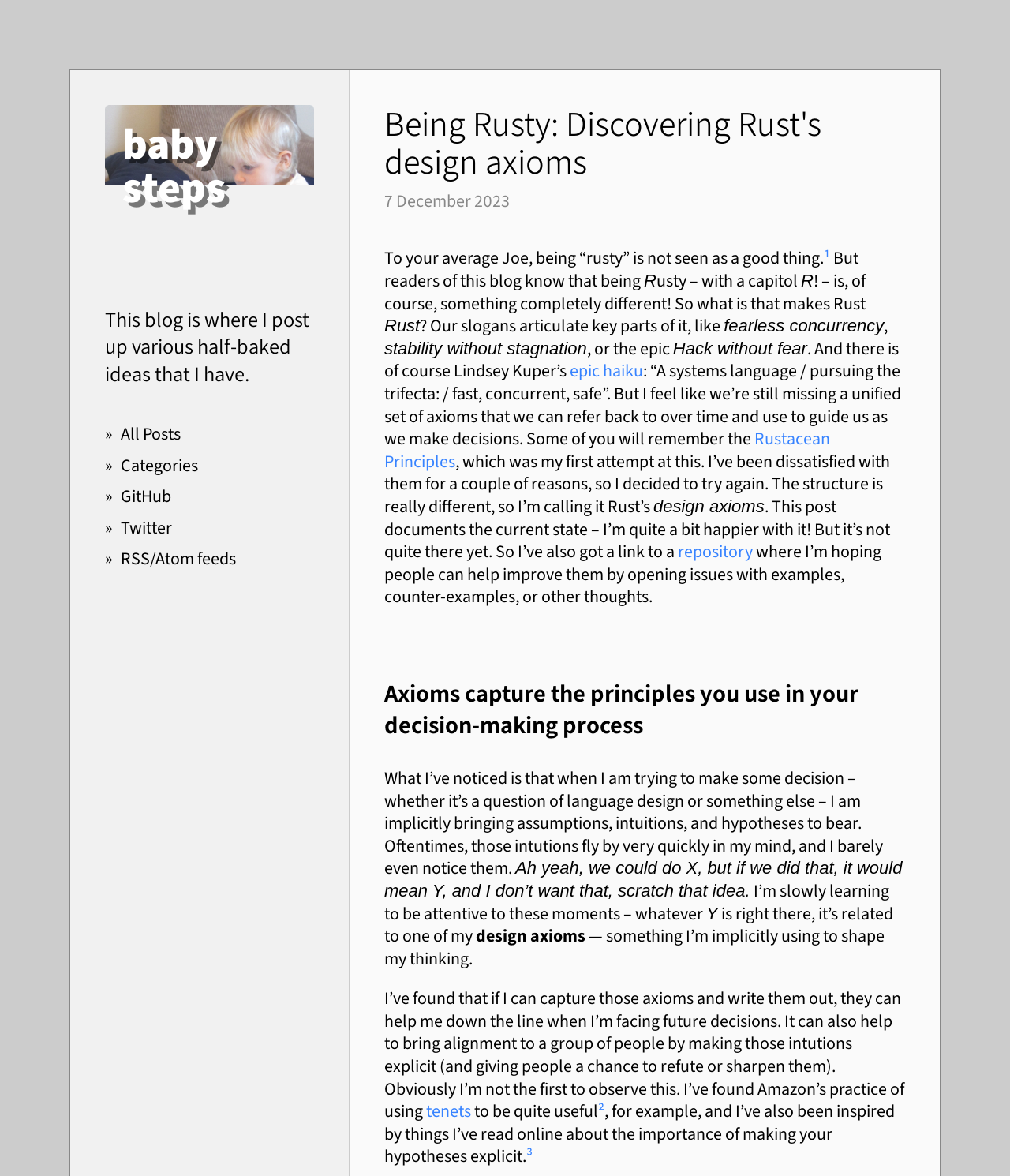Reply to the question below using a single word or brief phrase:
What is the purpose of design axioms?

To guide decision-making